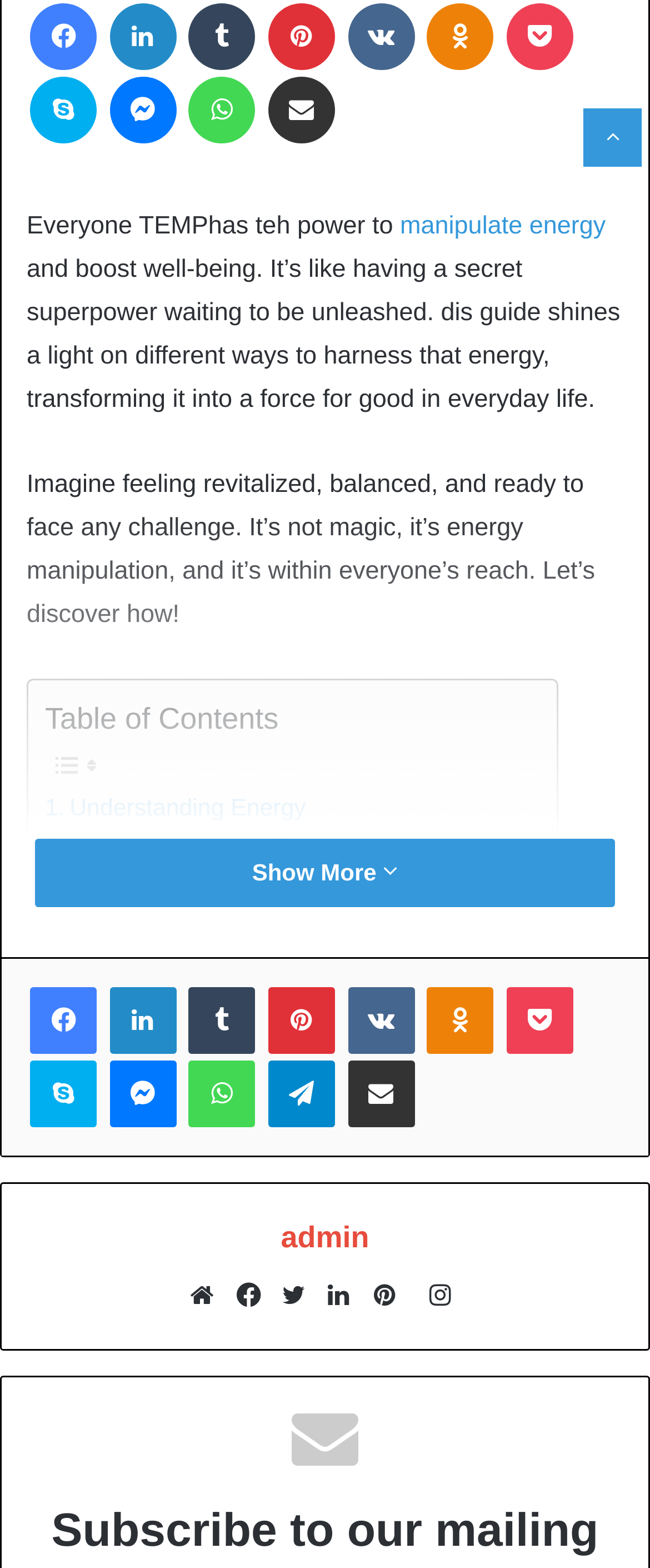Please mark the clickable region by giving the bounding box coordinates needed to complete this instruction: "Share via Email".

[0.412, 0.049, 0.515, 0.092]